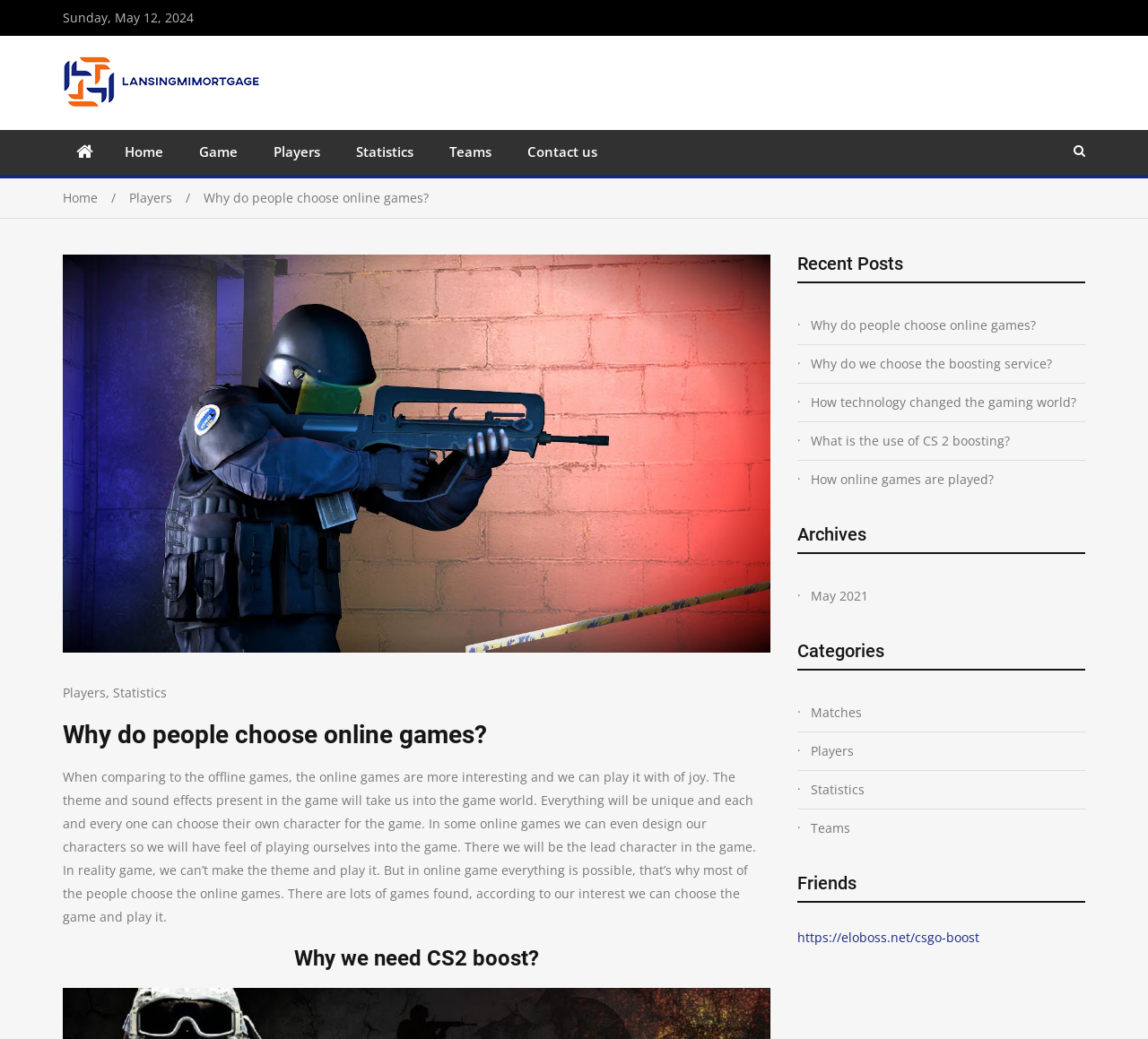Respond with a single word or short phrase to the following question: 
How many recent posts are listed on the webpage?

5